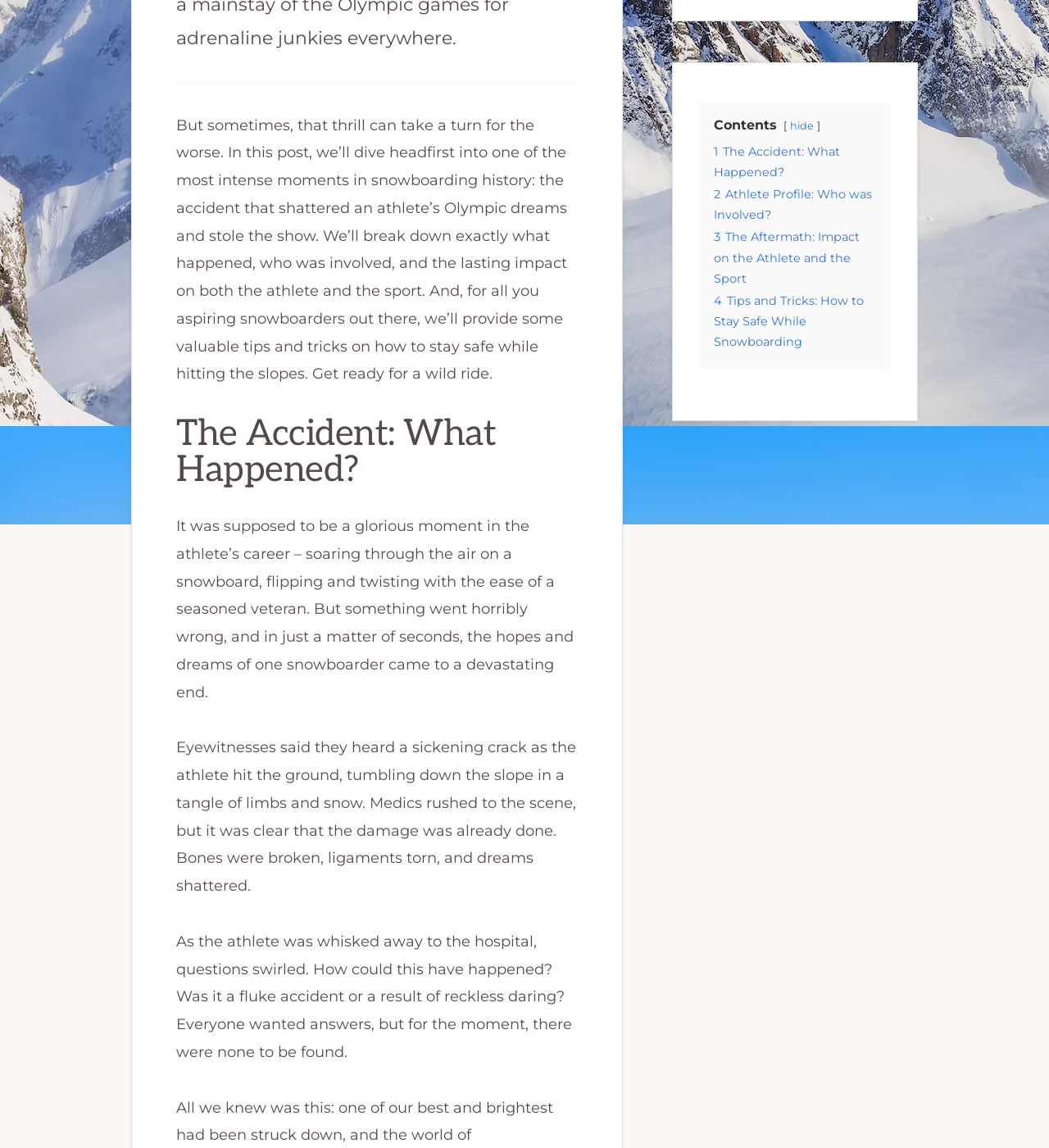Provide the bounding box coordinates for the specified HTML element described in this description: "hide". The coordinates should be four float numbers ranging from 0 to 1, in the format [left, top, right, bottom].

[0.753, 0.104, 0.776, 0.115]